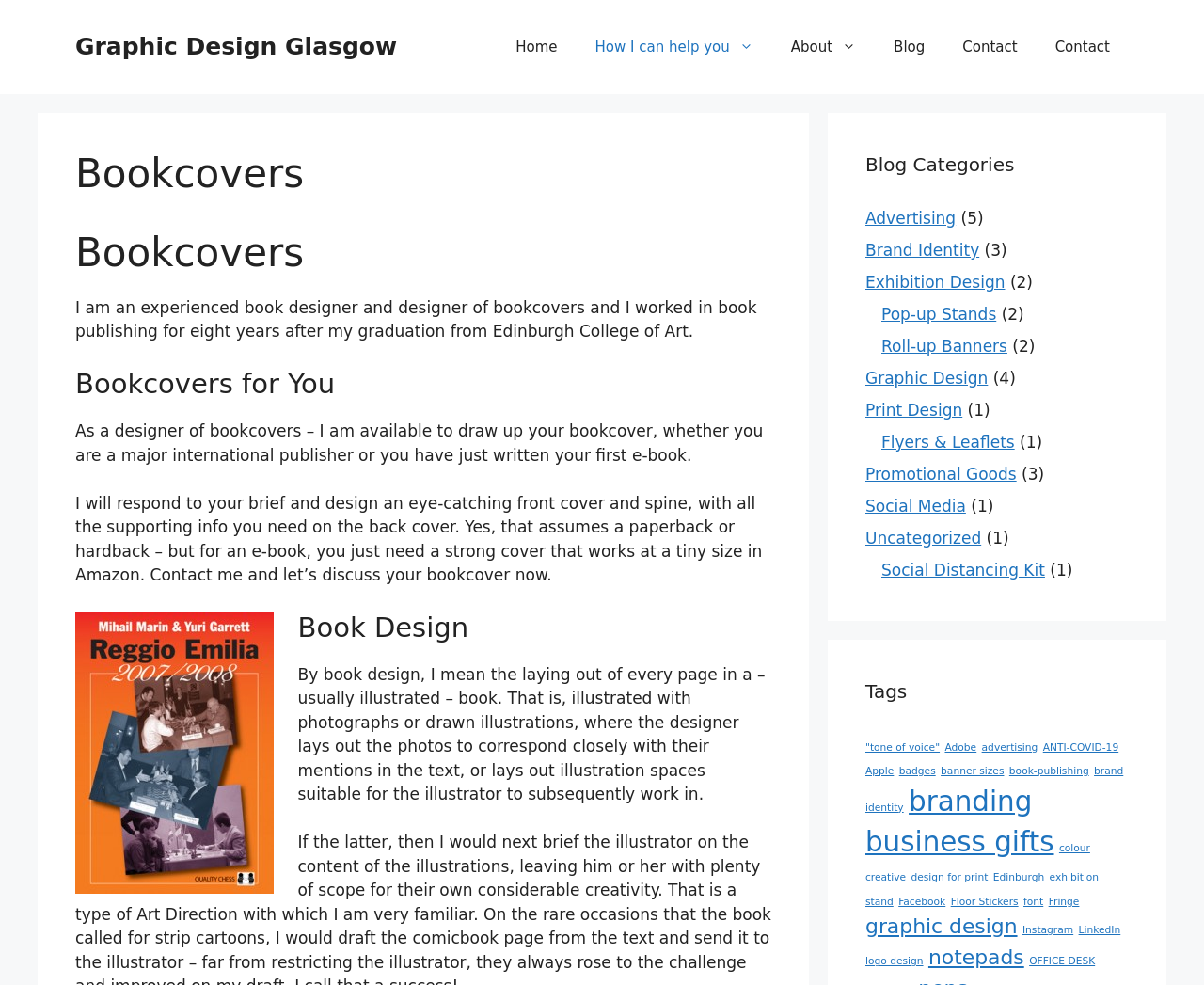What services does the website offer?
Using the image, provide a concise answer in one word or a short phrase.

Bookcover design and book design